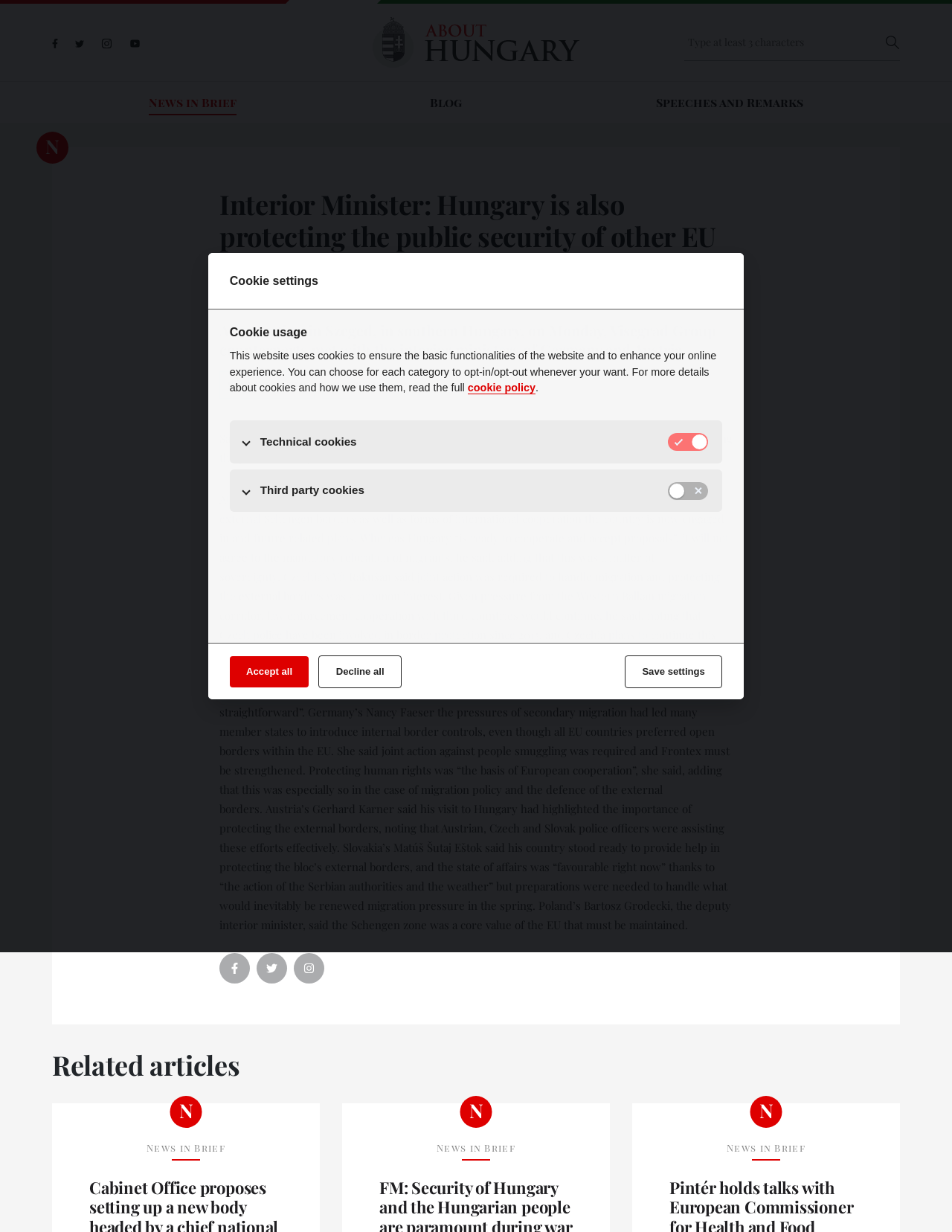Using a single word or phrase, answer the following question: 
What social media platforms are linked on the website?

Facebook, Twitter, Instagram, and Youtube